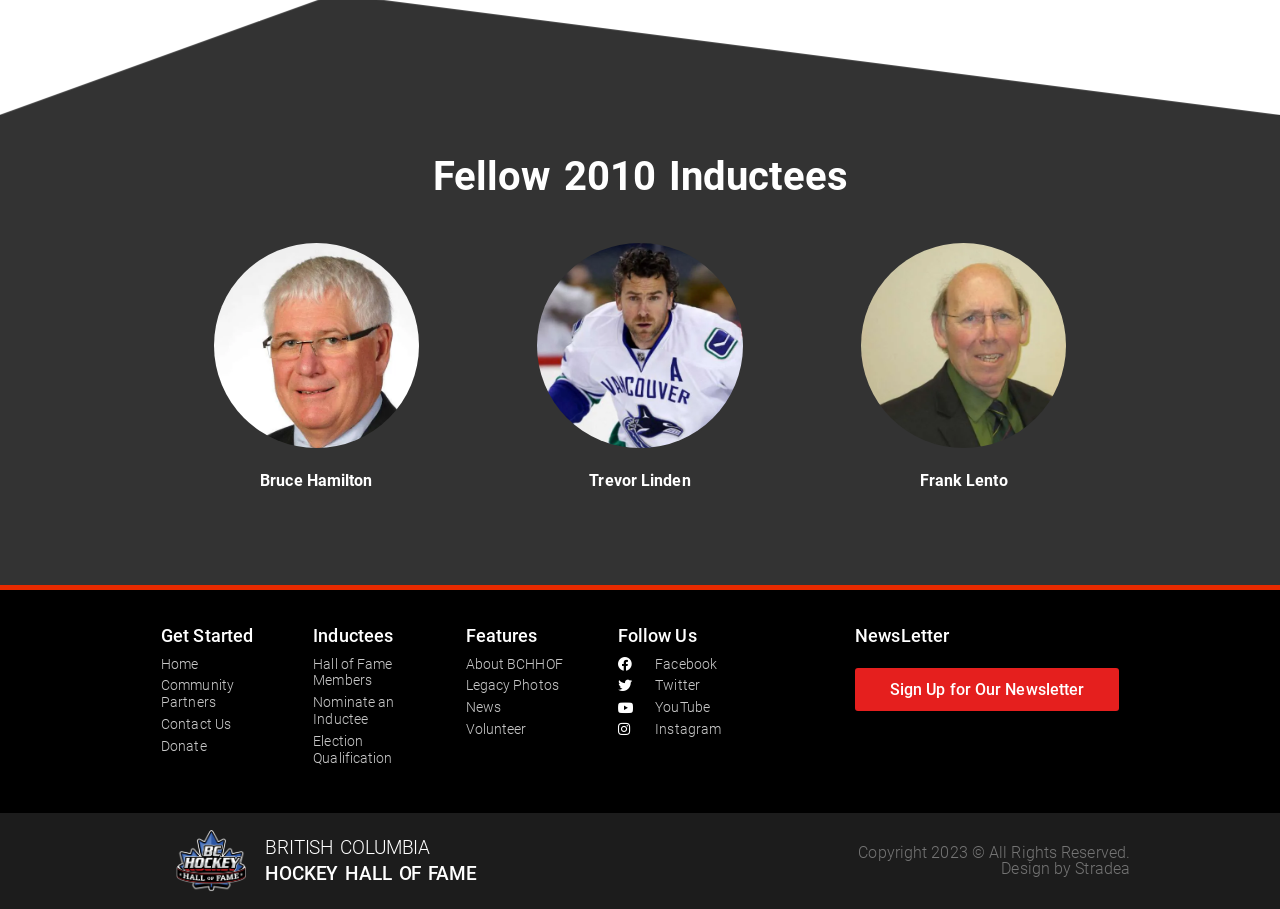Could you highlight the region that needs to be clicked to execute the instruction: "Click on the link to Bruce Hamilton's page"?

[0.203, 0.519, 0.291, 0.539]